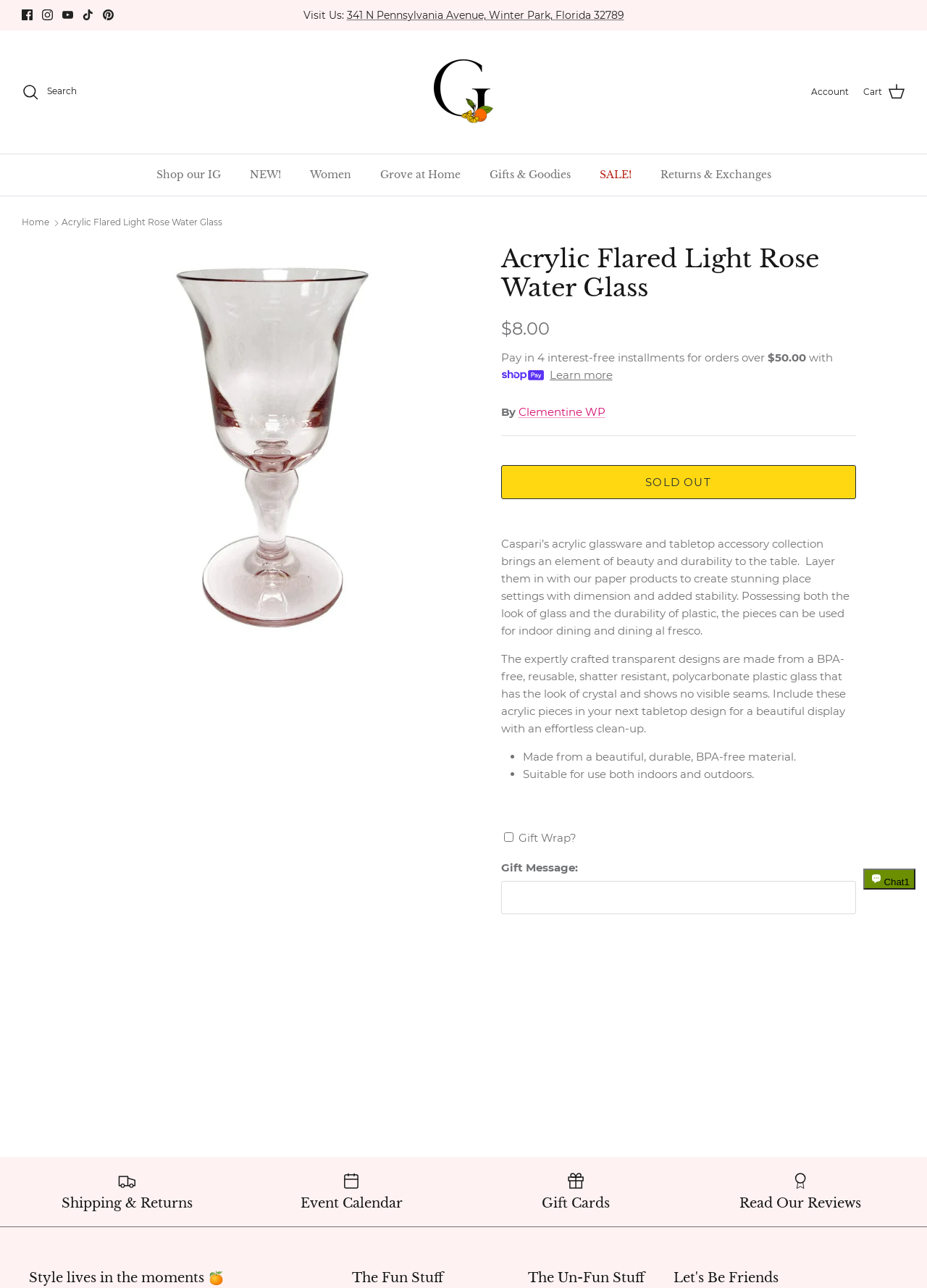What is the price of the Acrylic Flared Light Rose Water Glass?
Provide a fully detailed and comprehensive answer to the question.

The price of the Acrylic Flared Light Rose Water Glass is mentioned on the webpage as $16.00. This information can be found in the product description section.